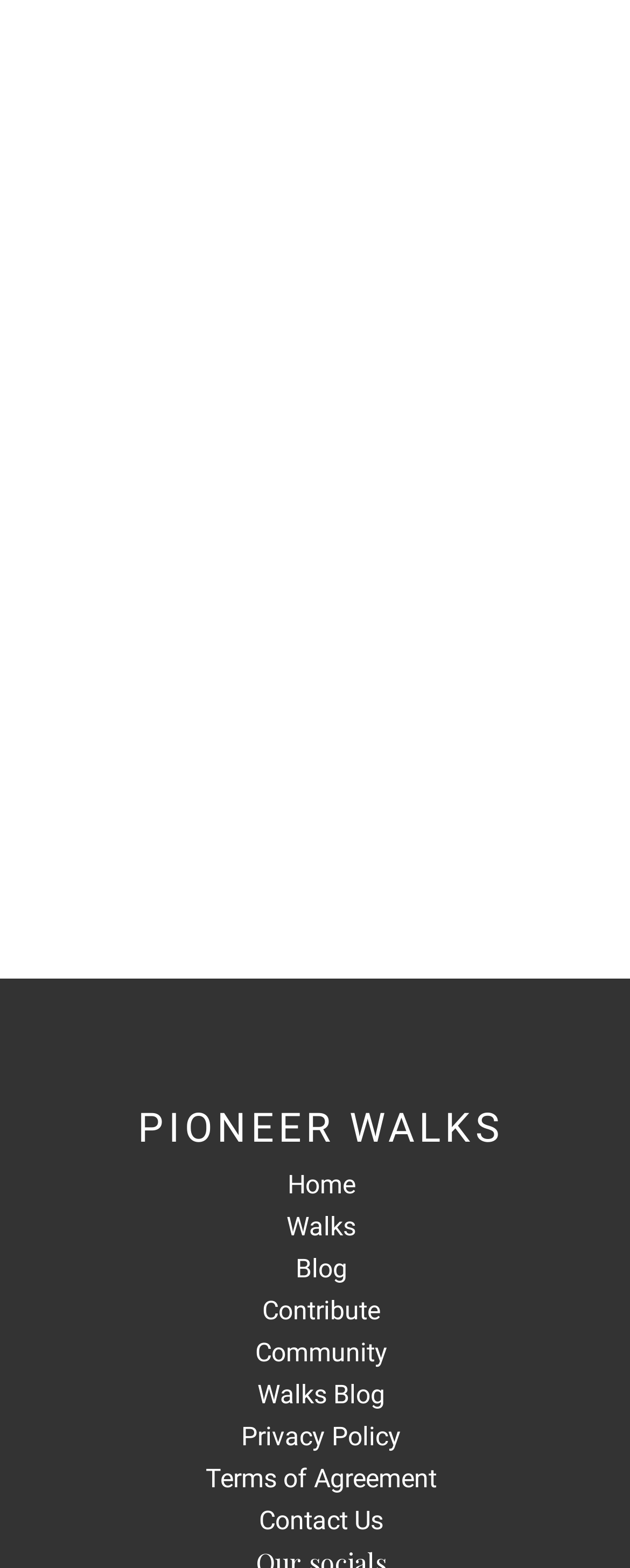Please locate the bounding box coordinates of the region I need to click to follow this instruction: "go to home page".

[0.456, 0.746, 0.564, 0.765]